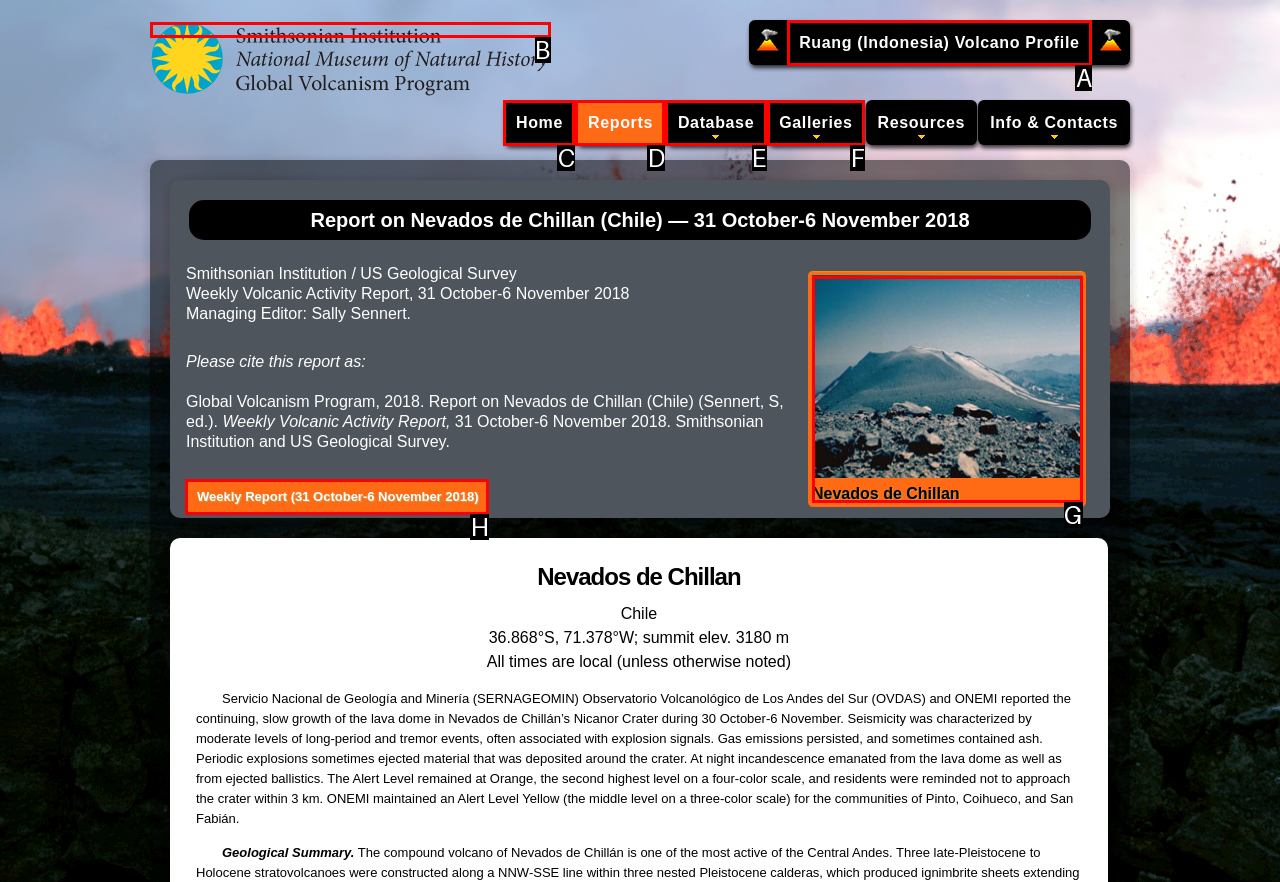Select the appropriate HTML element that needs to be clicked to execute the following task: Access the weekly report. Respond with the letter of the option.

H